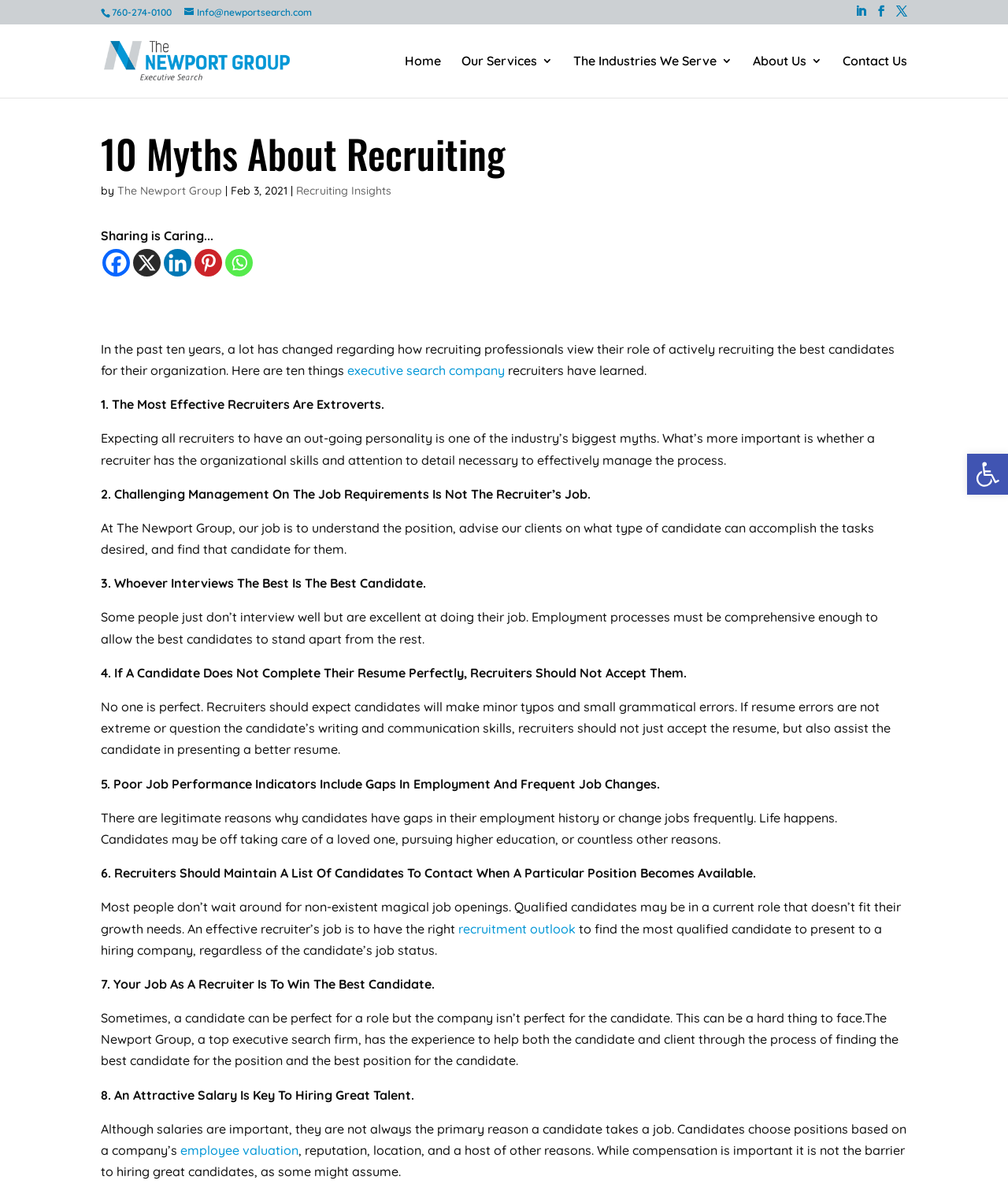Examine the image carefully and respond to the question with a detailed answer: 
How many social media links are available?

I counted the number of social media links by looking at the links with the text 'Facebook', 'X', 'Linkedin', 'Pinterest', and 'Whatsapp' which are located below the article.